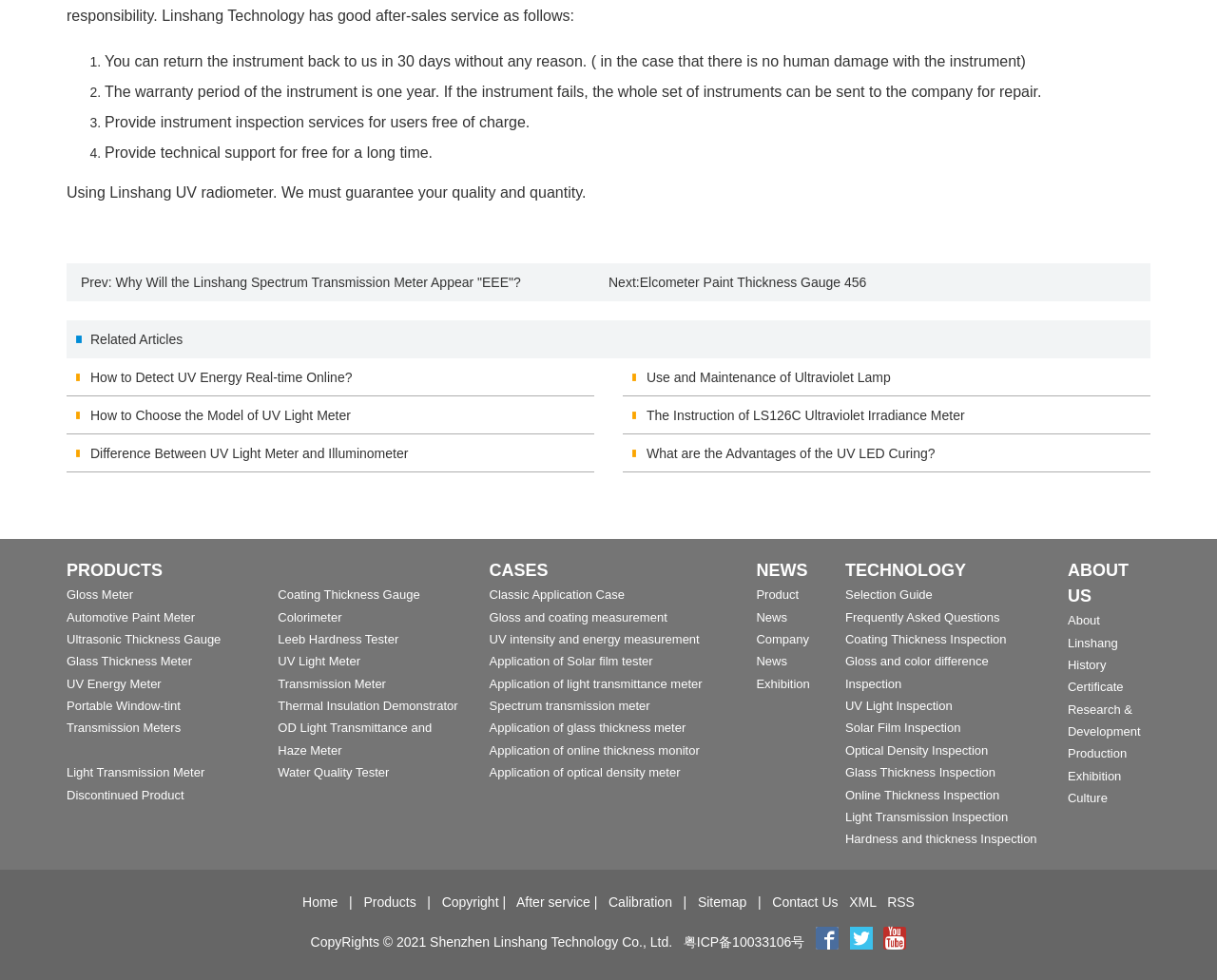What is the purpose of the UV radiometer?
Give a comprehensive and detailed explanation for the question.

The text states, 'Using Linshang UV radiometer. We must guarantee your quality and quantity.'